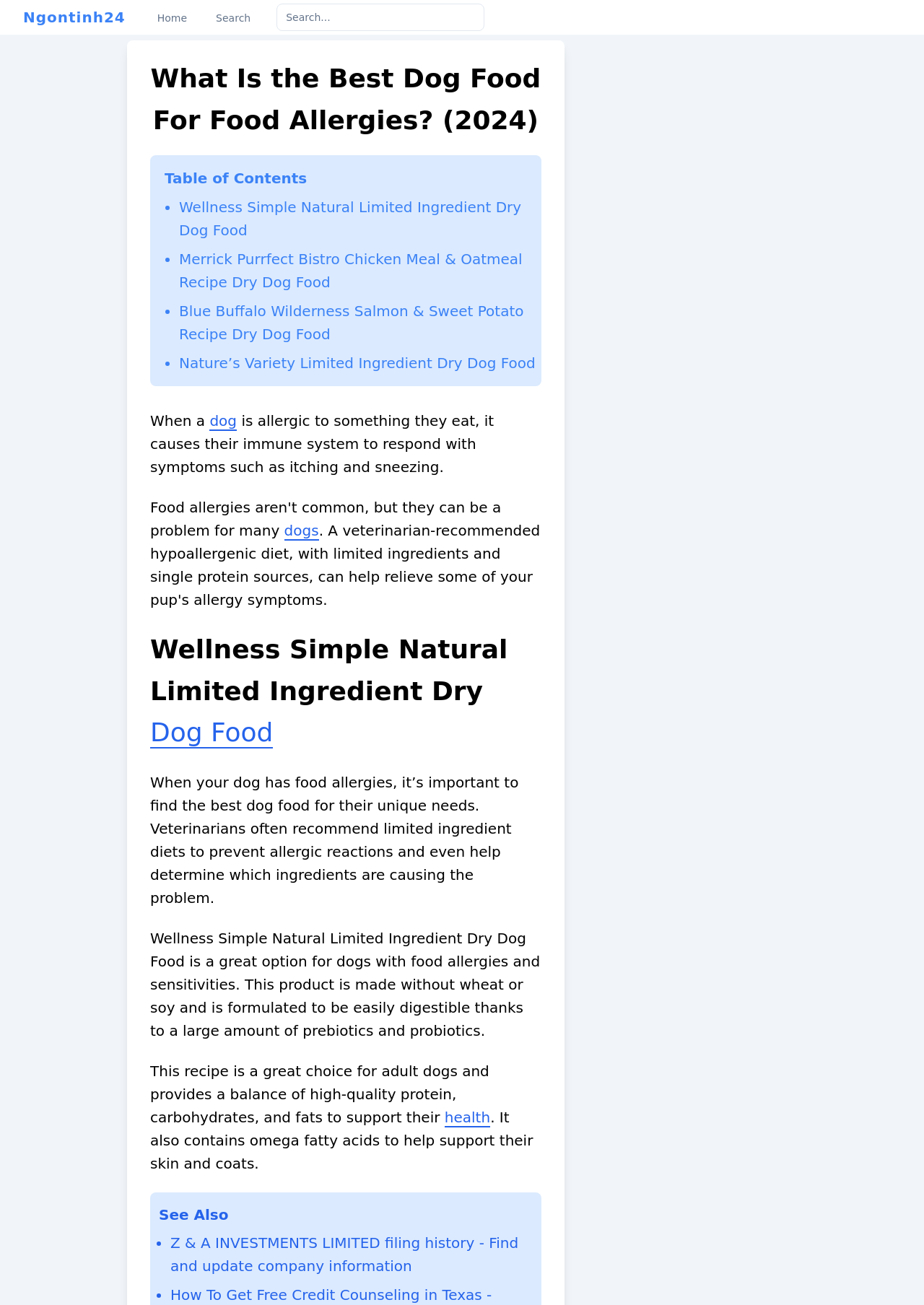Can you specify the bounding box coordinates for the region that should be clicked to fulfill this instruction: "Read about food allergies in dogs".

[0.162, 0.316, 0.534, 0.365]